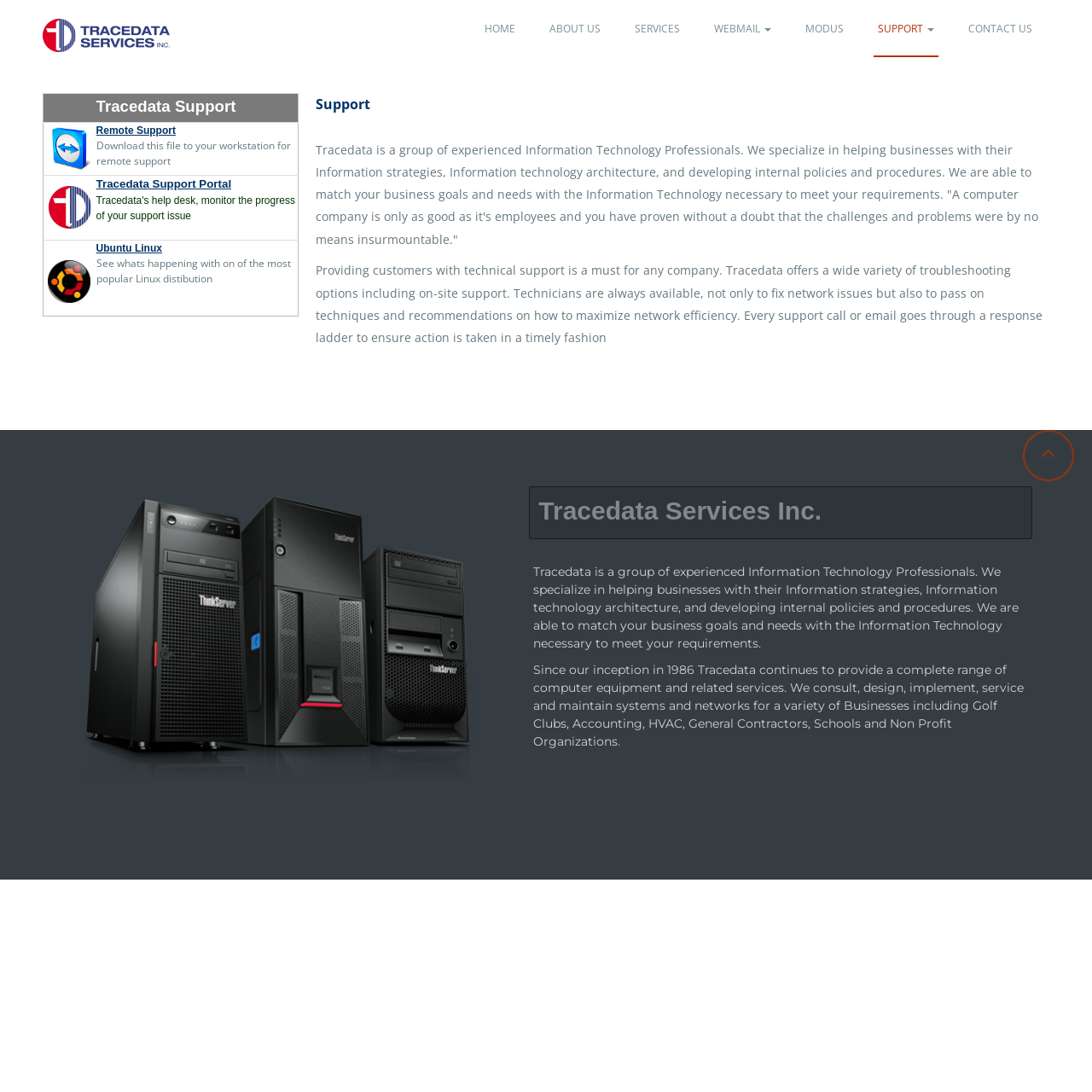Illustrate the webpage's structure and main components comprehensively.

The webpage is about Tracedata Services Inc., an Information Technology company that provides technical support and services to businesses. At the top left corner, there is a logo of Tracedata Services Inc. with a link to the company's homepage. 

Below the logo, there is a navigation menu with links to different sections of the website, including HOME, ABOUT US, SERVICES, WEBMAIL, MODUS, SUPPORT, and CONTACT US. 

On the main content area, there is a brief introduction to Tracedata, stating that it is a group of experienced Information Technology Professionals who specialize in helping businesses with their Information strategies, technology architecture, and developing internal policies and procedures.

Below the introduction, there are two paragraphs describing the company's technical support services, including on-site support, troubleshooting options, and response ladder to ensure timely action.

To the left of the main content area, there is a table with three rows, each containing a link to a different support service. The first row has a link to remote support, the second row has a link to the Tracedata Support Portal, and the third row has a link to Ubuntu Linux.

At the bottom right corner, there is a button with an icon. Above the button, there is a section with an image and three blocks of text, which are duplicates of the text found in the main content area.

Overall, the webpage is focused on providing information about Tracedata's technical support services and its capabilities as an Information Technology company.